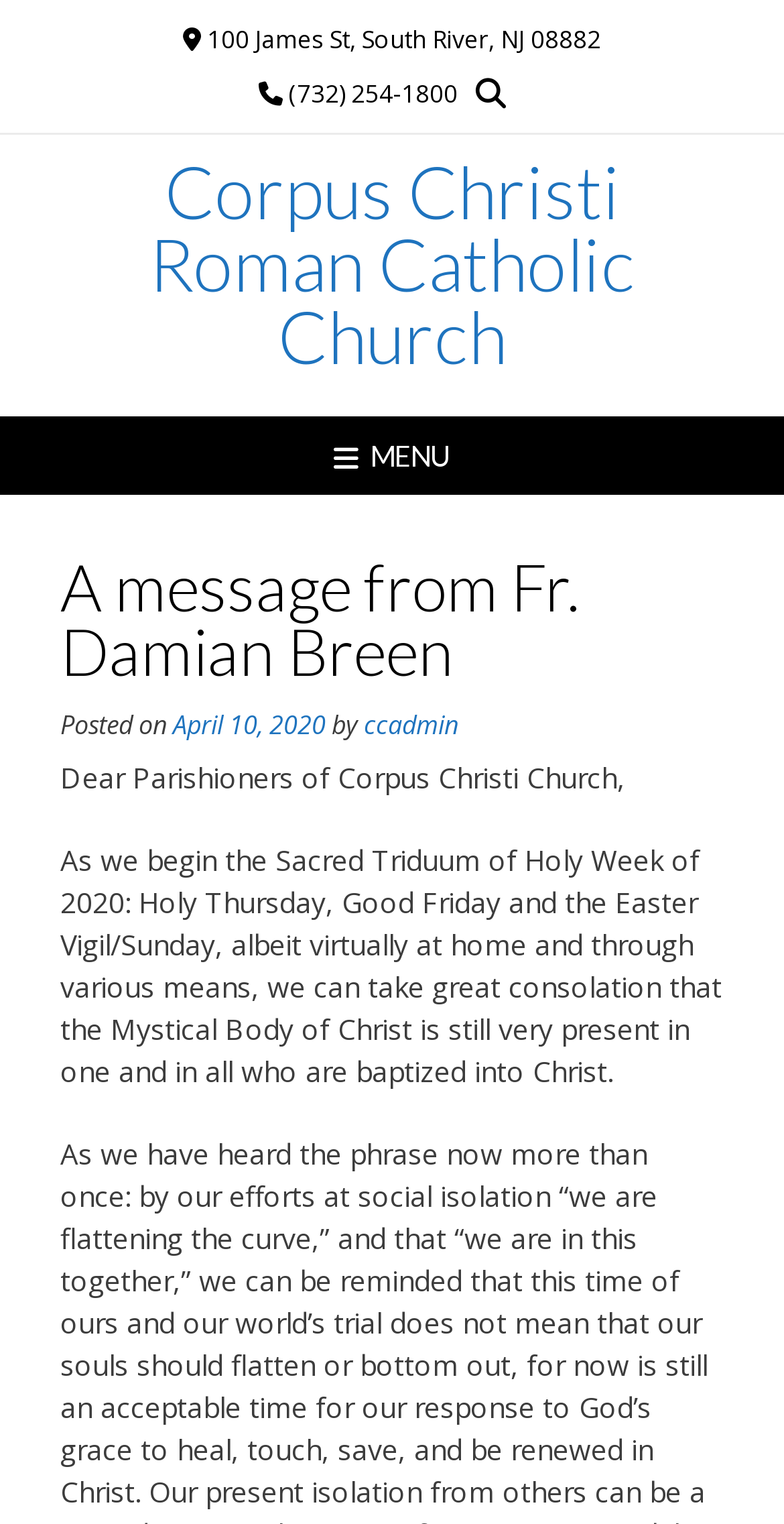What is the purpose of the message?
Please respond to the question with a detailed and thorough explanation.

I inferred the purpose of the message by reading the static text element with the bounding box coordinates [0.077, 0.551, 0.921, 0.715] which contains the message content, and understanding the context of Holy Week and the consolation of parishioners.